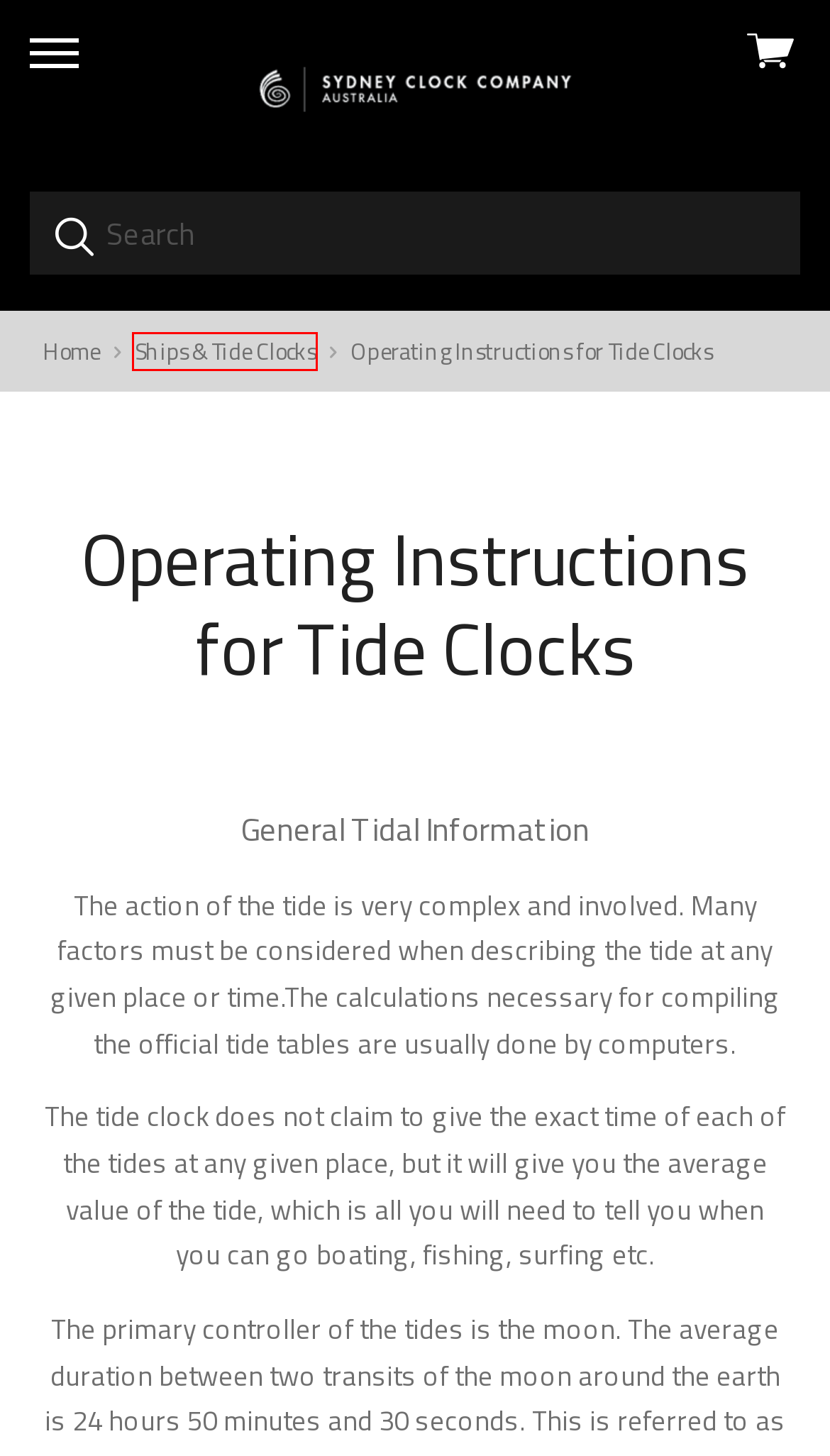Inspect the provided webpage screenshot, concentrating on the element within the red bounding box. Select the description that best represents the new webpage after you click the highlighted element. Here are the candidates:
A. BRG Precision Products. - The Sydney Clock Company
B. Ships & Tide Clocks │Time, Thermo-/Barometer, Weather Station │Sydney Clock Co
C. Personalised Wall Clocks │Custom-built to suit your needs │Sydney Clock Co
D. The Sydney Clock Company
E. Sydney Clock Company Products - The Sydney Clock Company
F. Digital Scoreboards - The Sydney Clock Company
G. Desk Clocks │Compact Desk & World Time Clocks by Jaccard │Sydney Clock Co
H. Digital Clocks │ Digital LED display by Jadco│Sydney Clock Co

B